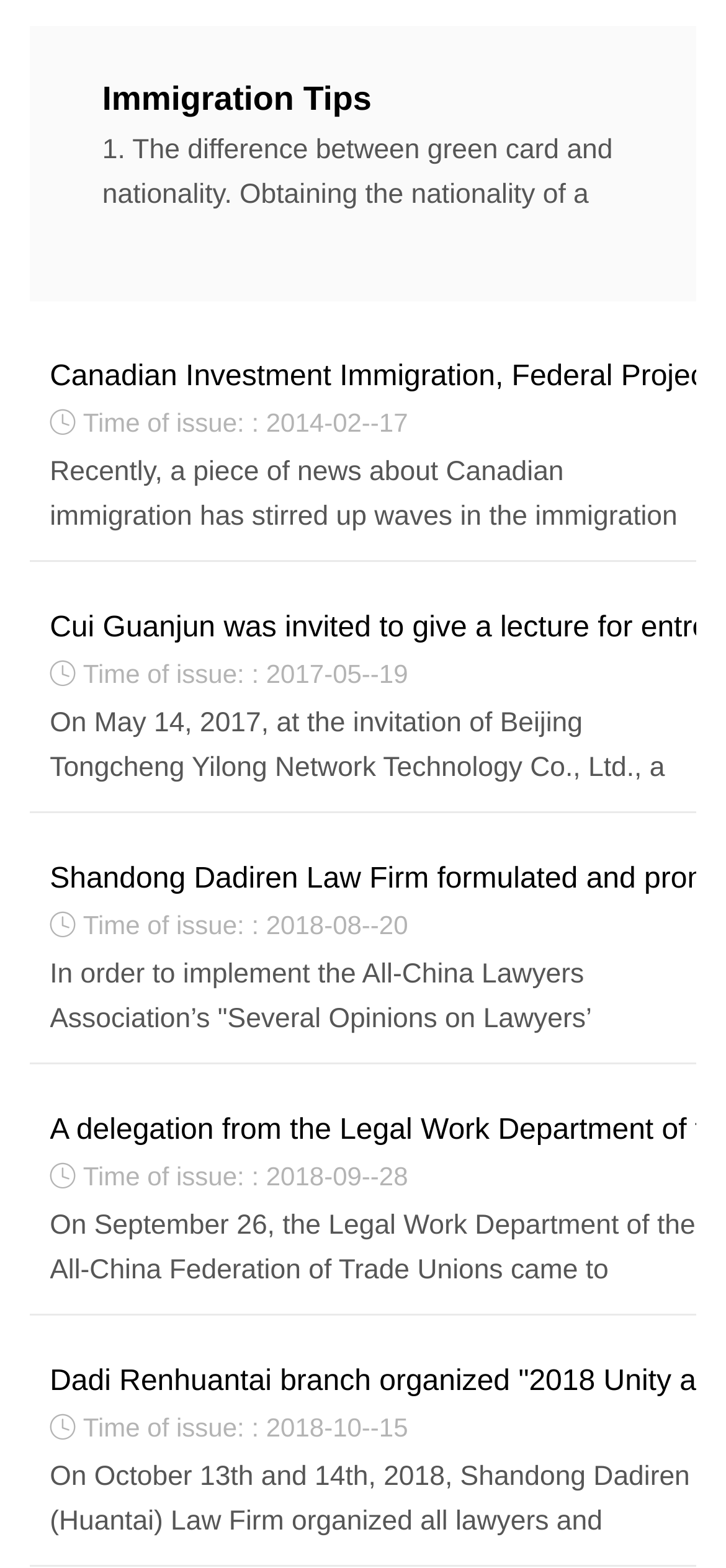What did the staff do after forming their teams?
Based on the screenshot, give a detailed explanation to answer the question.

After forming their teams, the staff sang the team song as part of the outreach training event.